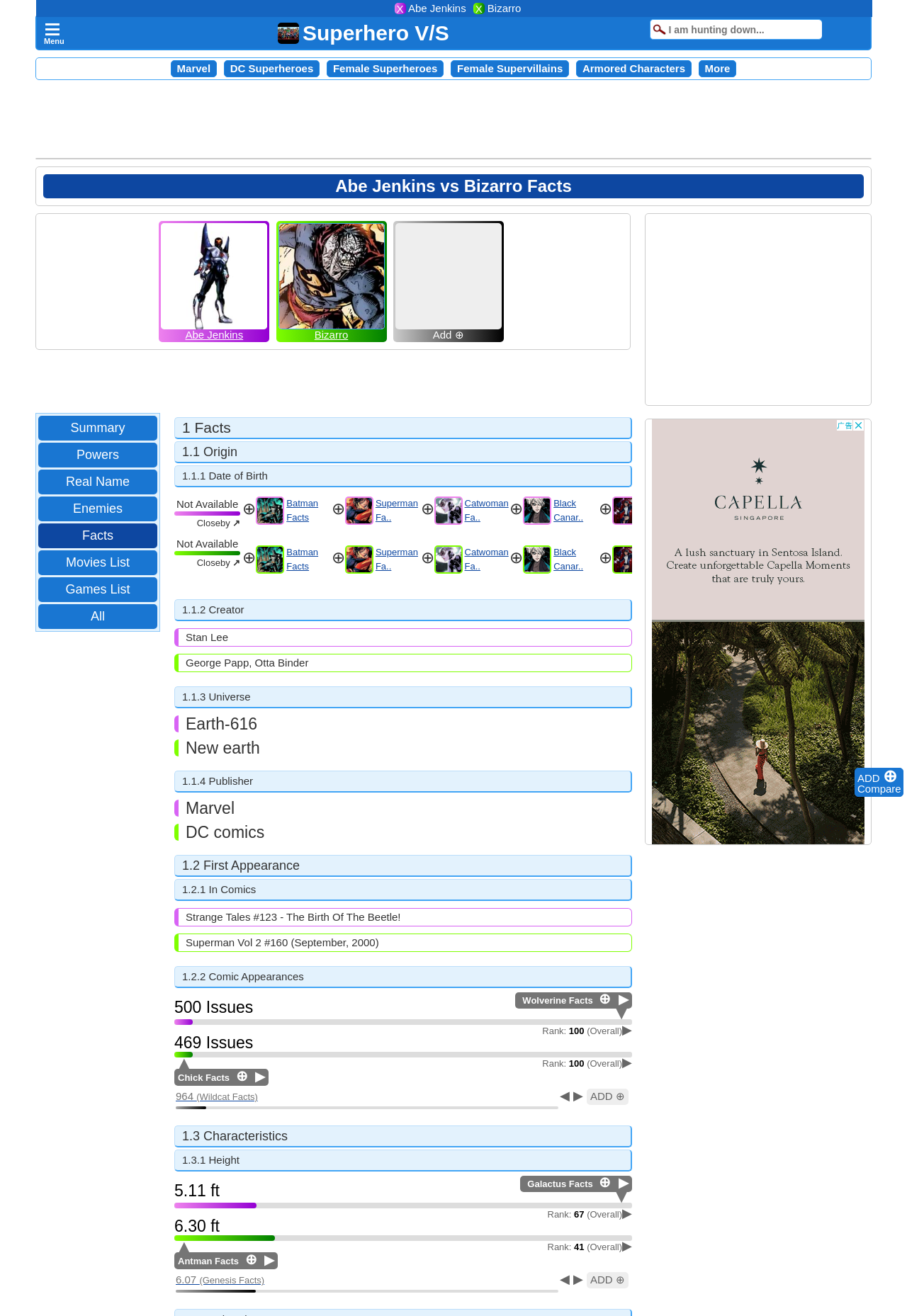Provide a comprehensive description of the webpage.

This webpage is a comparison platform for superhero facts, specifically focusing on Abe Jenkins and Bizarro. At the top, there is a menu icon and a link to "Superhero V/S Image Superhero V/S". Below this, there are two columns, one for Abe Jenkins and one for Bizarro, each containing an image, a link to the superhero's name, and a "Remove" button.

In the center of the page, there is a heading "Abe Jenkins vs Bizarro Facts" and a button to "Add To Compare". Below this, there are two sections, one for Abe Jenkins' facts and one for Bizarro's facts. Each section has a series of links to different categories, such as "Summary", "Powers", "Real Name", and "Enemies". There is also a section for "Facts" with a "1 Facts" heading, followed by a list of specific facts, including "Origin" and "Date of Birth".

Throughout the page, there are several "Compare [Superhero] Facts?" buttons, each with an image and a link to the superhero's facts. These buttons are scattered throughout the page, allowing users to easily compare different superheroes.

At the bottom of the page, there are two advertisements, one in an iframe and the other in a generic element. There is also a textbox where users can input text, and a "Show More Category" button.